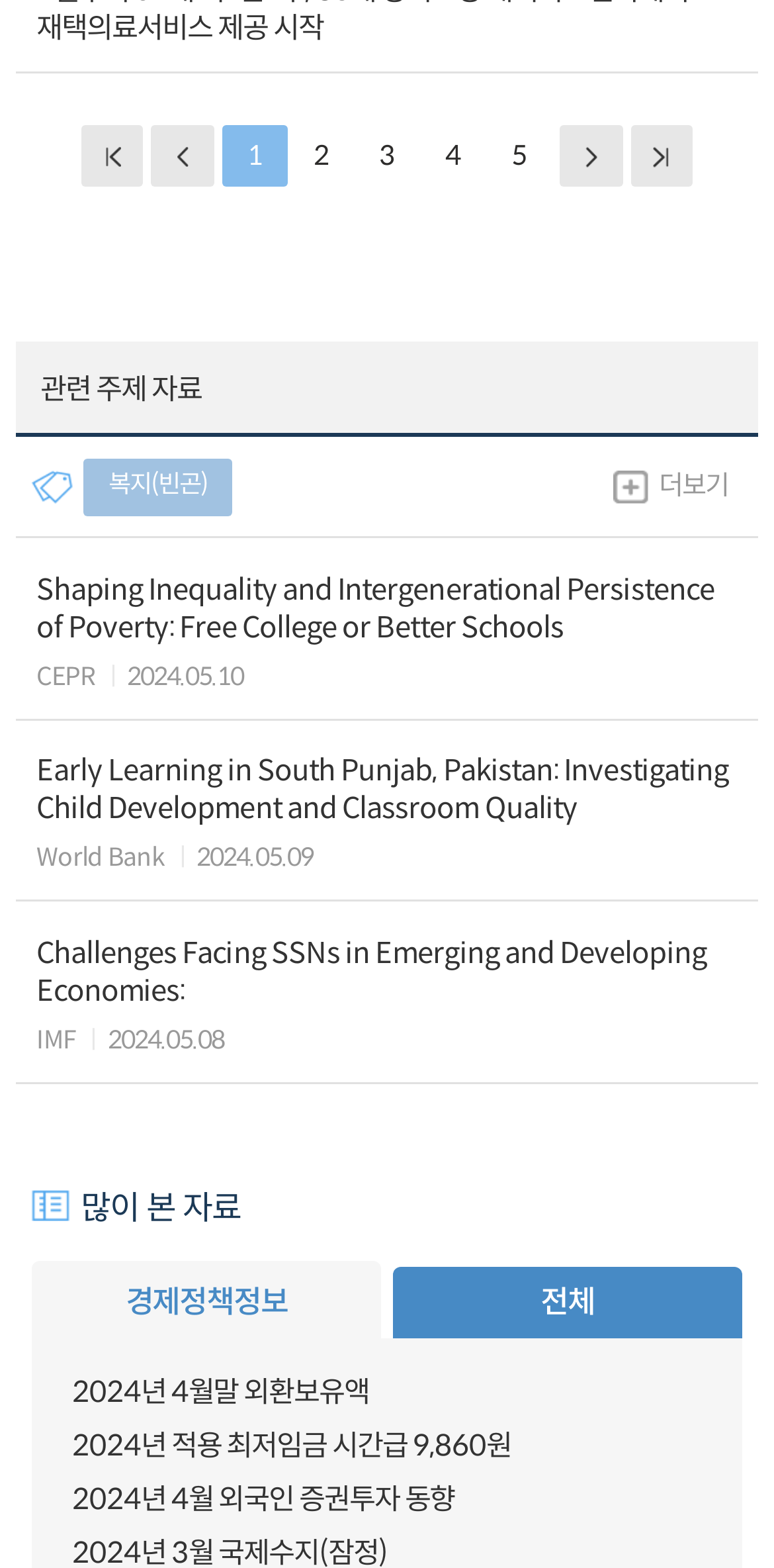Please reply with a single word or brief phrase to the question: 
How many article links are there?

3